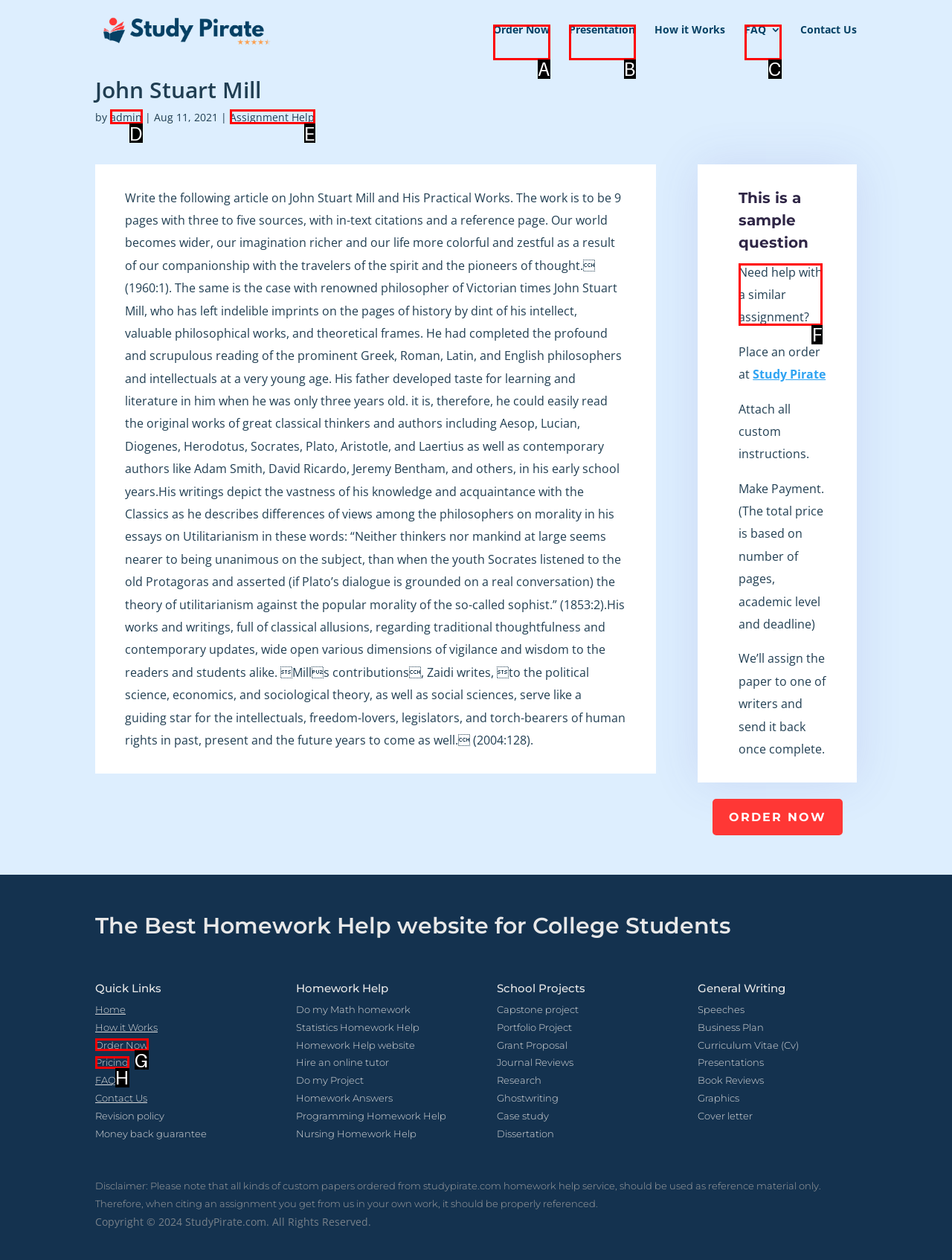Point out which UI element to click to complete this task: Get help with a similar assignment
Answer with the letter corresponding to the right option from the available choices.

F